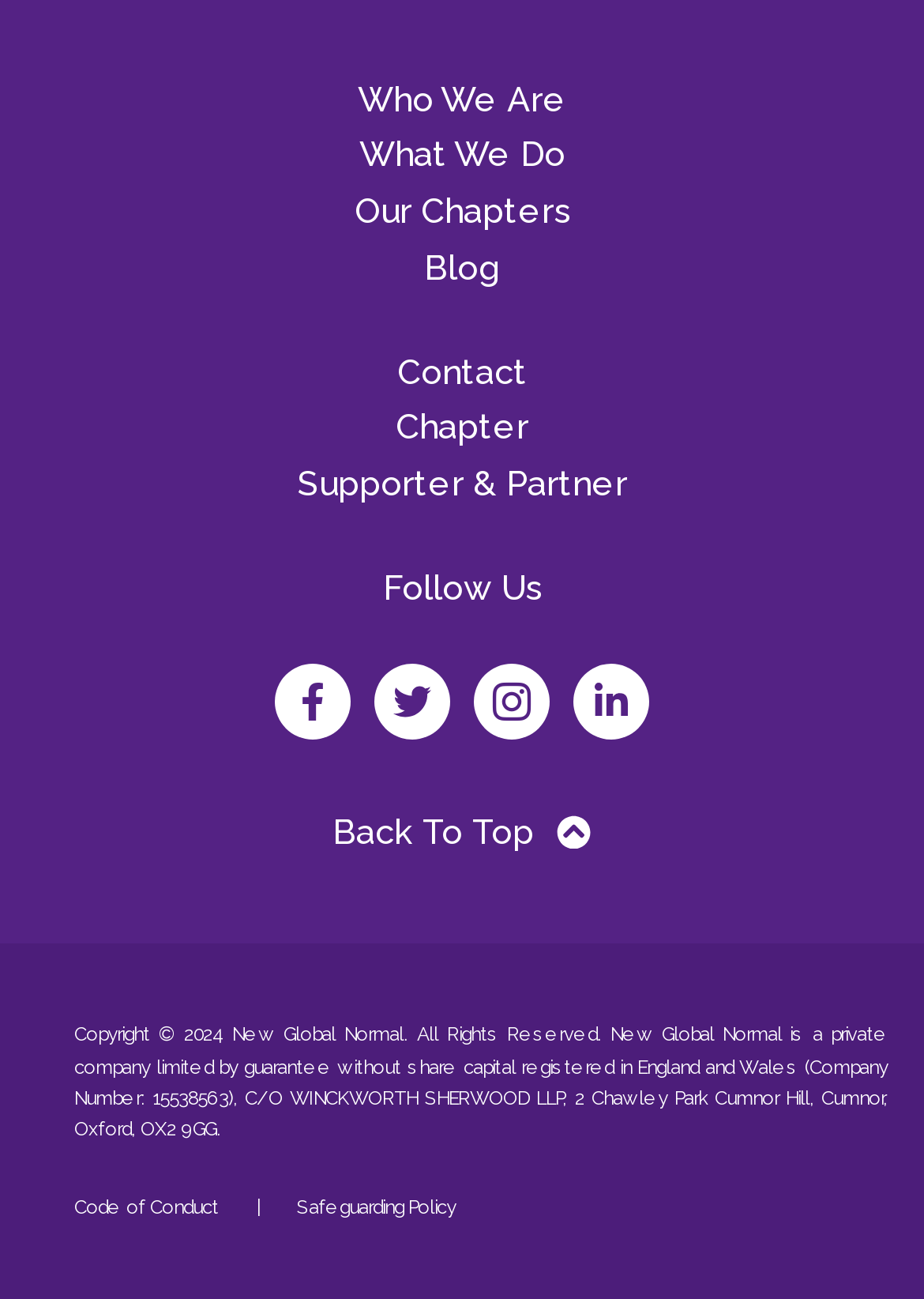Give a concise answer of one word or phrase to the question: 
How many policy links are there?

2